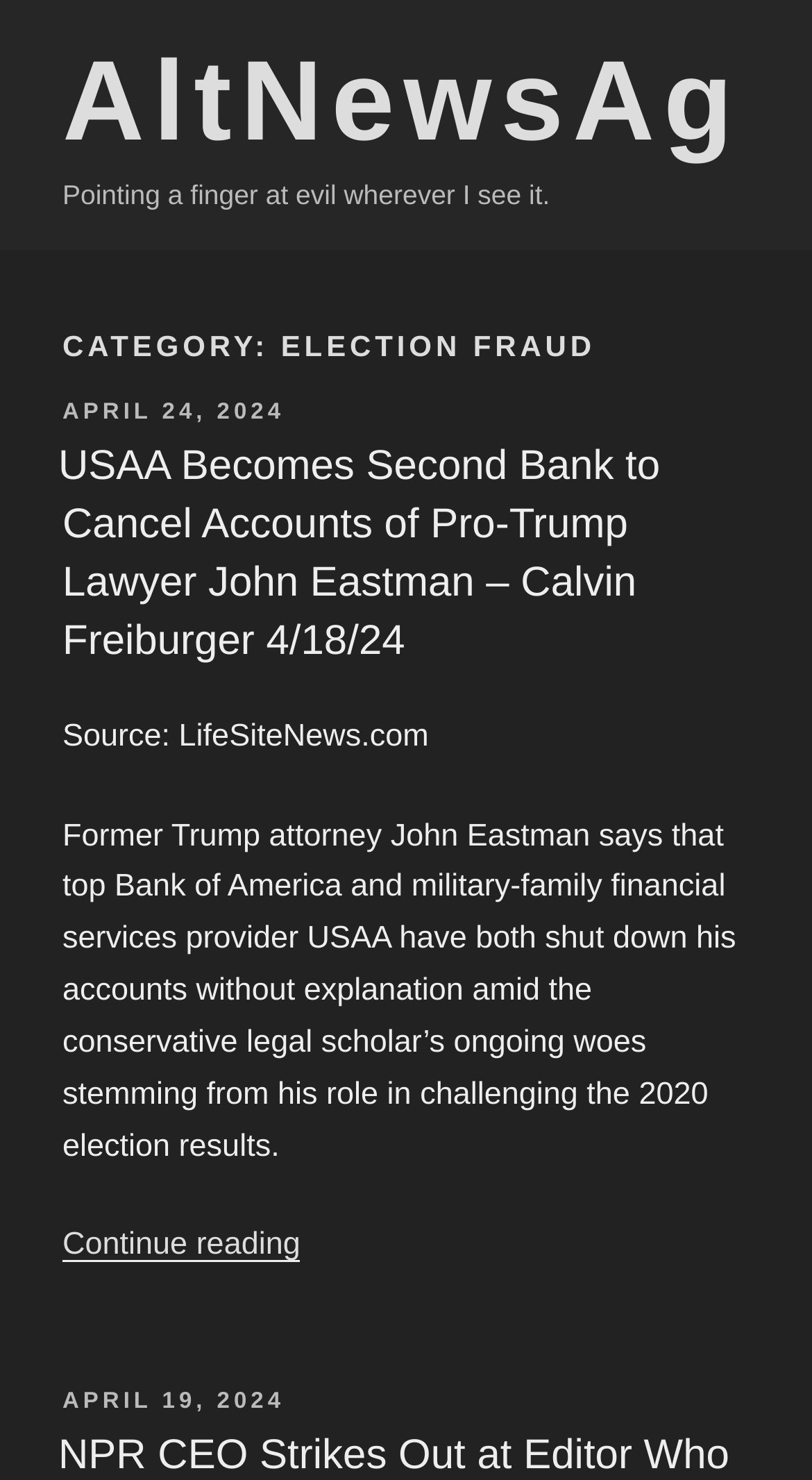What is the source of the article?
Provide a comprehensive and detailed answer to the question.

The source of the article can be determined by looking at the static text element with the text 'Source: LifeSiteNews.com' which is located near the top of the article.